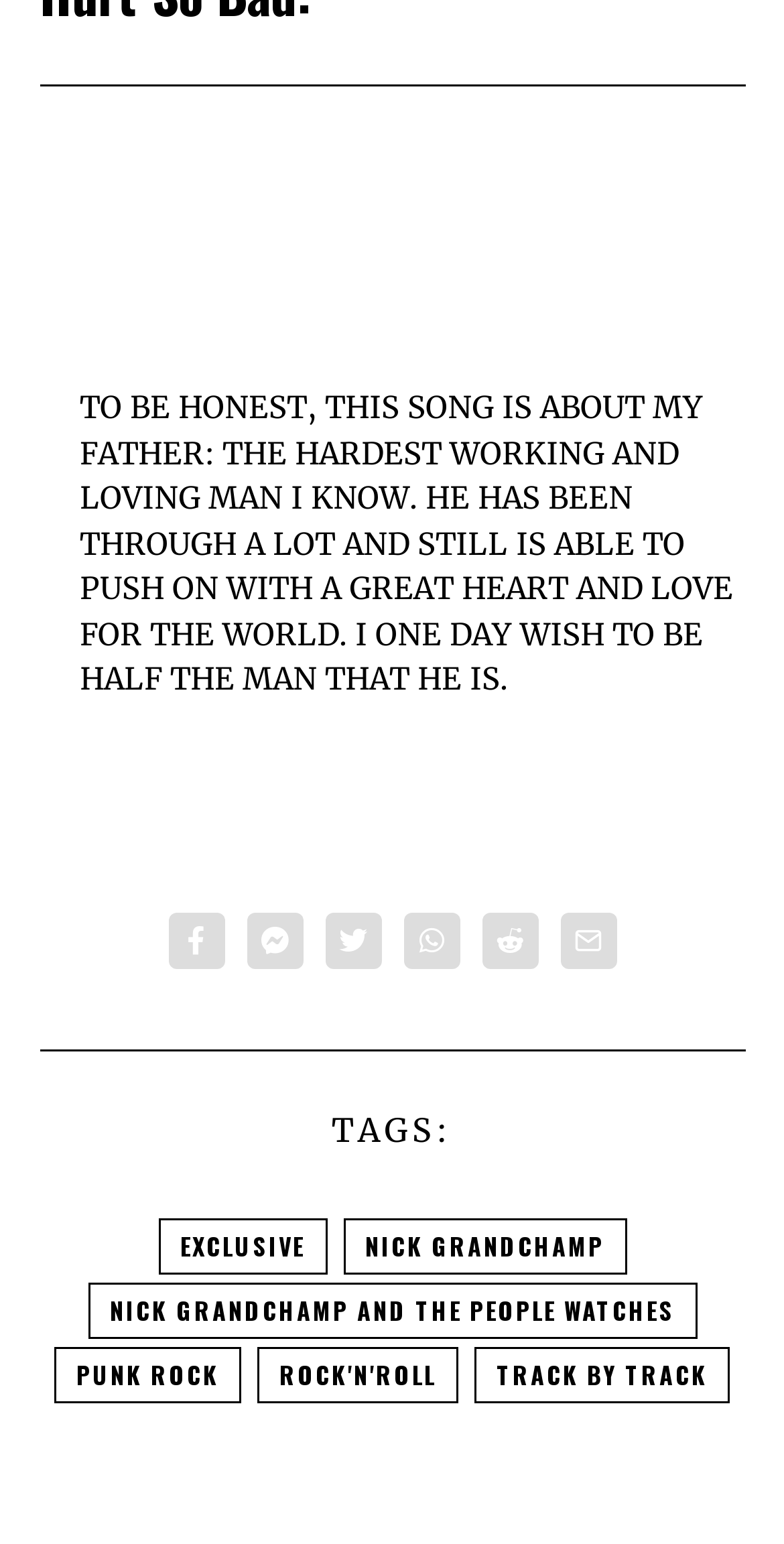Please determine the bounding box coordinates of the element to click on in order to accomplish the following task: "Explore the ROCK'N'ROLL tag". Ensure the coordinates are four float numbers ranging from 0 to 1, i.e., [left, top, right, bottom].

[0.328, 0.873, 0.585, 0.909]